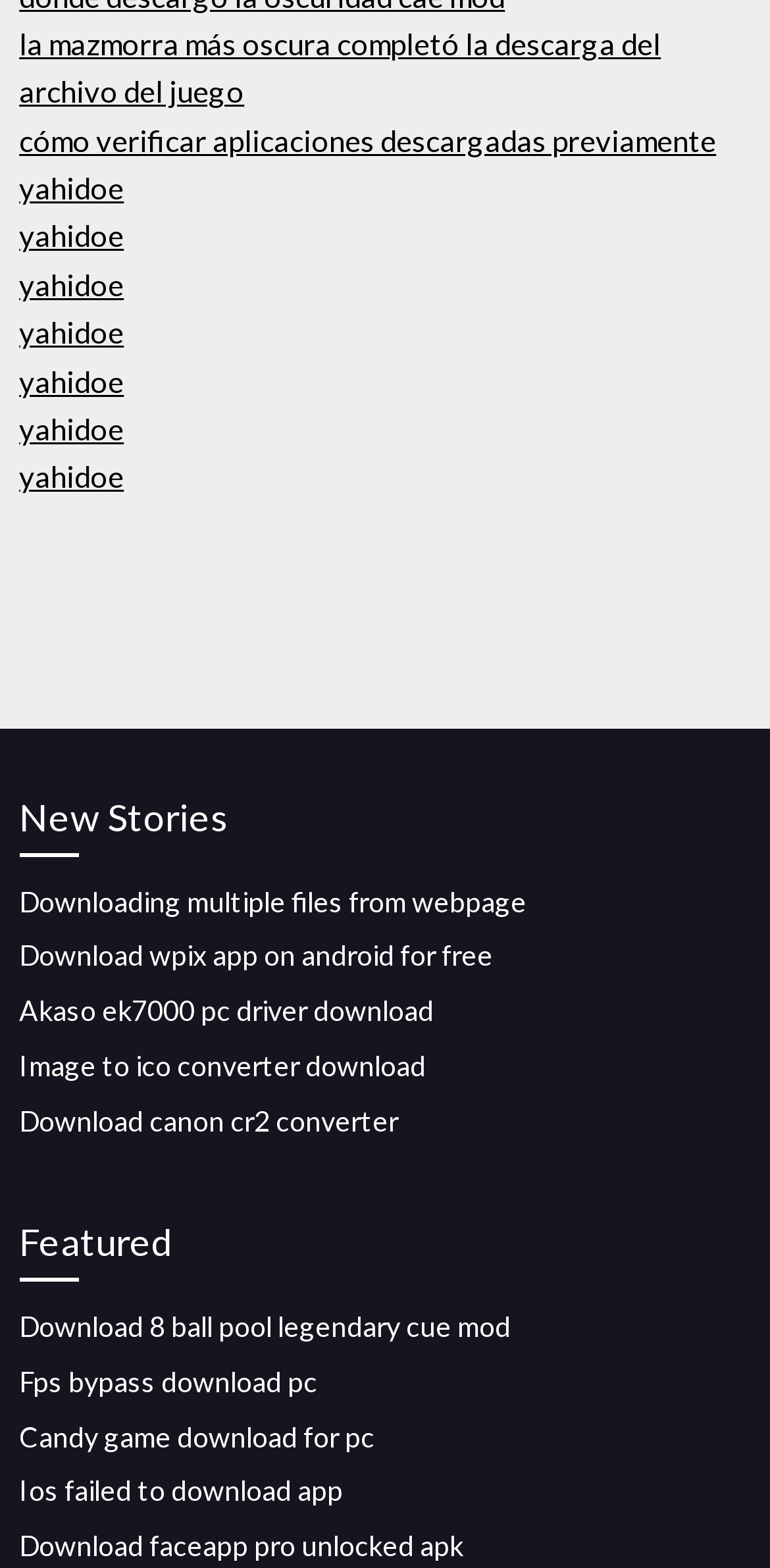Mark the bounding box of the element that matches the following description: "Download canon cr2 converter".

[0.025, 0.703, 0.517, 0.725]